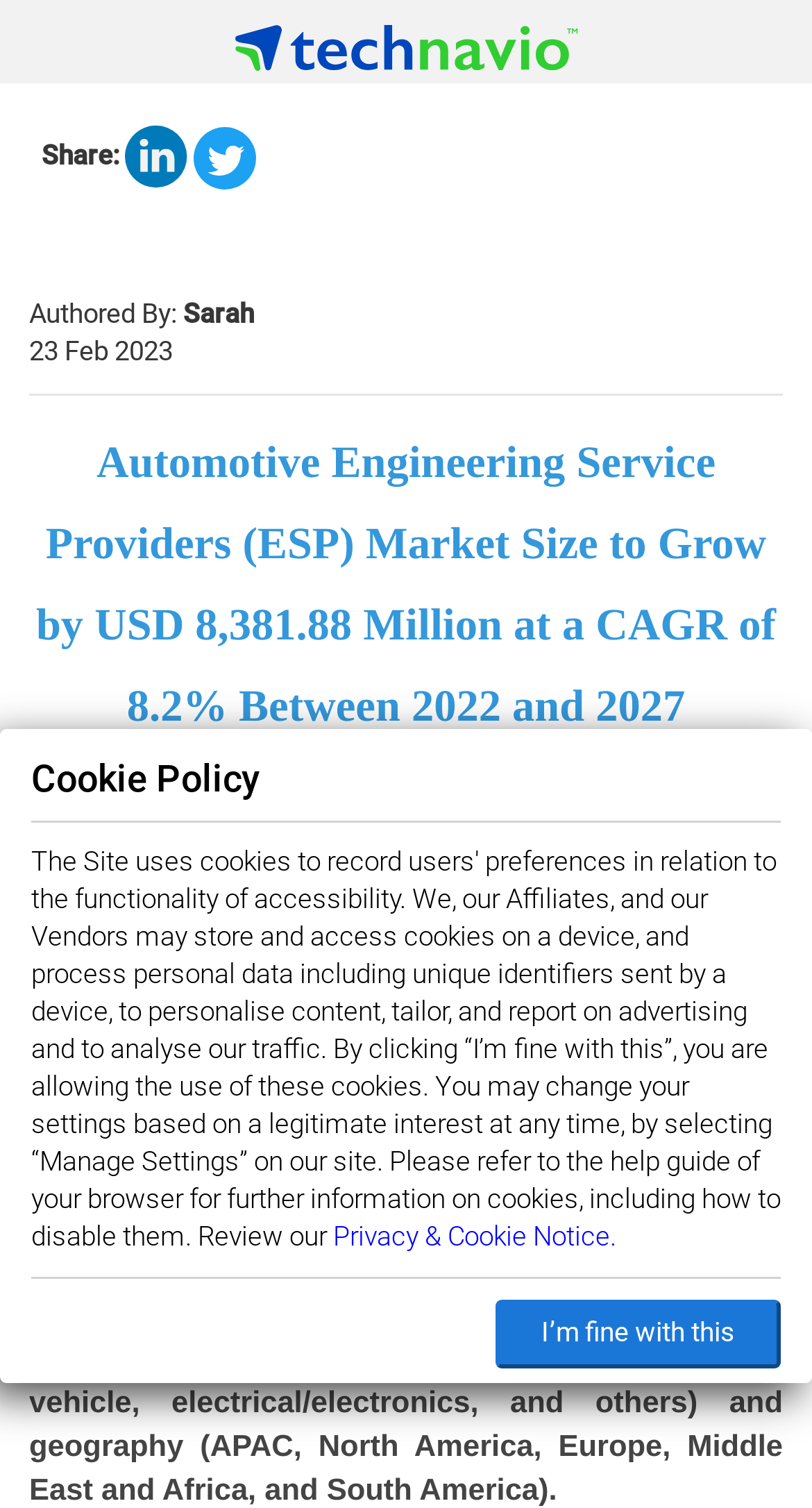Please provide a comprehensive answer to the question based on the screenshot: What is the reason for market growth?

The reason for market growth is mentioned in the webpage as '“Increasing vehicle digitization and electrification and development of autonomous vehicles will boost the market growth”, says a senior analyst at Technavio'.